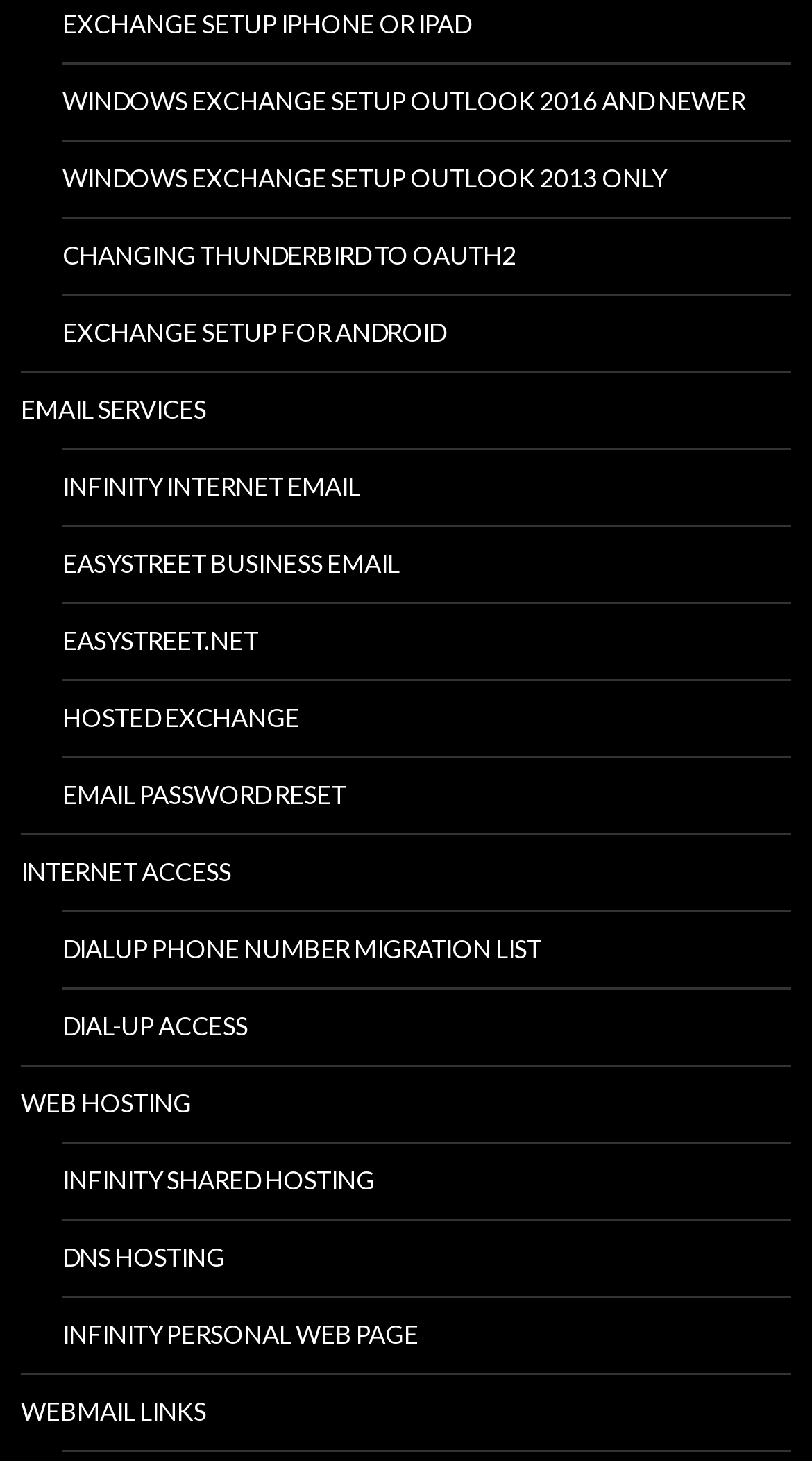How many email services are listed?
Please answer the question as detailed as possible.

I counted the number of links related to email services, which are 'EMAIL SERVICES', 'INFINITY INTERNET EMAIL', 'EASYSTREET BUSINESS EMAIL', 'EASYSTREET.NET', 'HOSTED EXCHANGE', 'EMAIL PASSWORD RESET', and 'WEBMAIL LINKS'. There are 7 links in total.